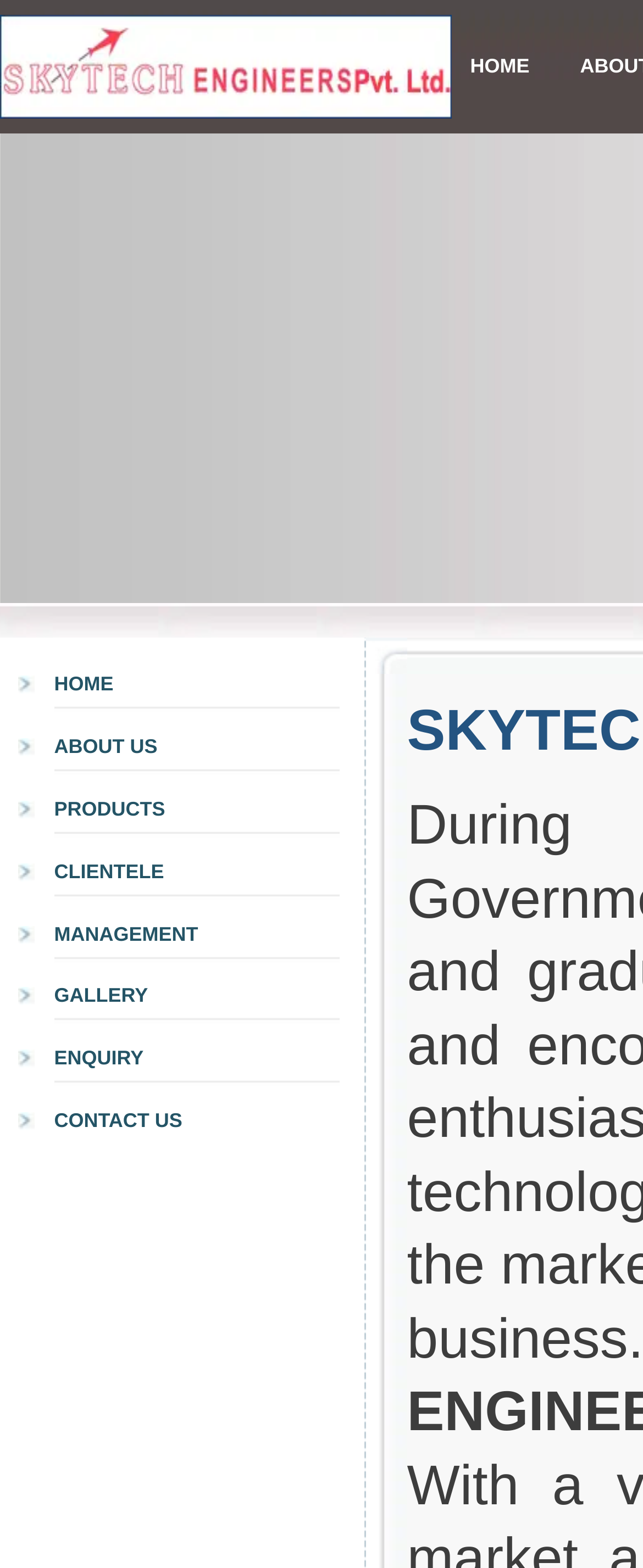Identify the bounding box coordinates of the clickable region necessary to fulfill the following instruction: "Click on ABOUT US". The bounding box coordinates should be four float numbers between 0 and 1, i.e., [left, top, right, bottom].

[0.084, 0.469, 0.245, 0.483]